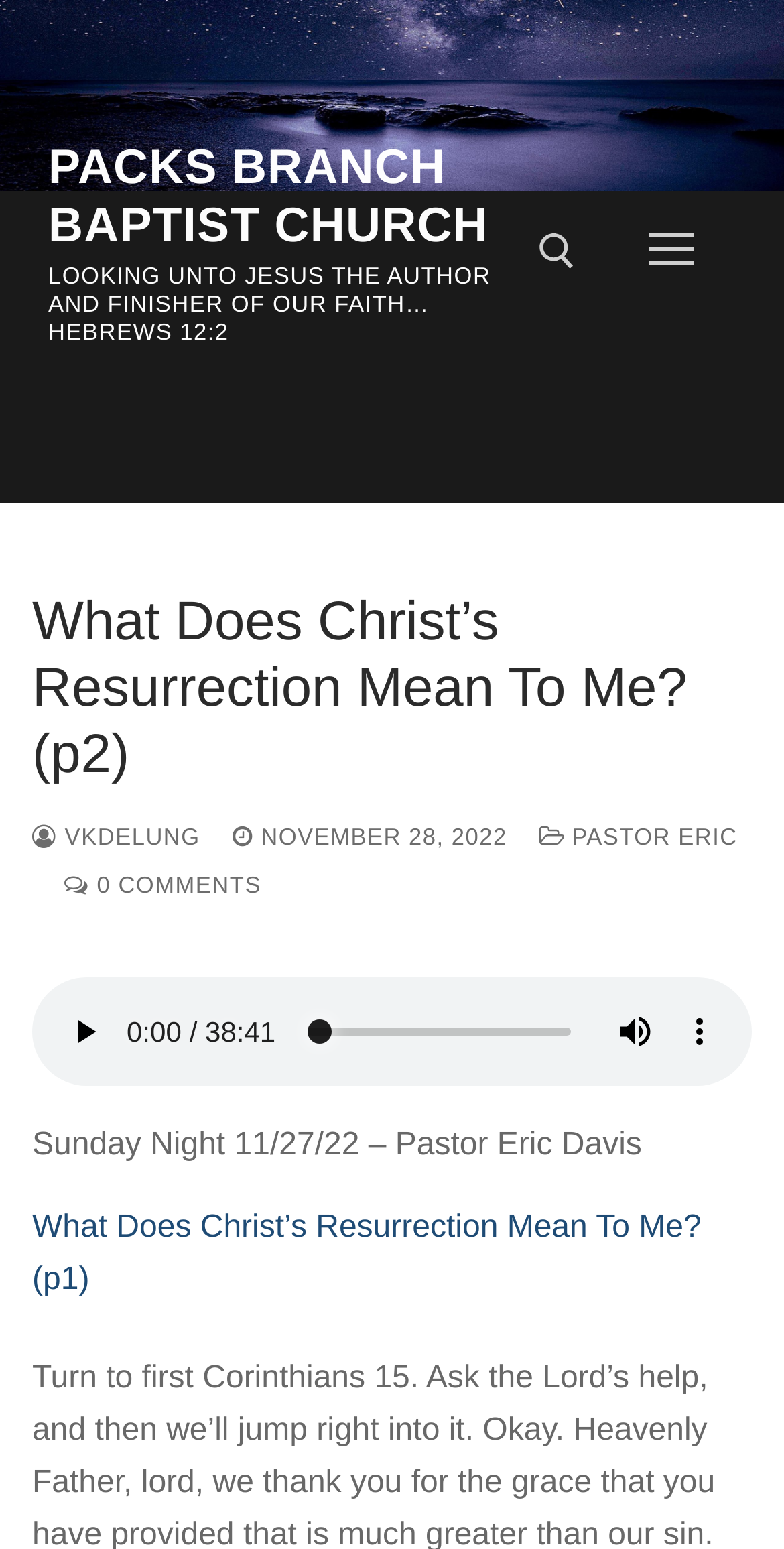Give an extensive and precise description of the webpage.

This webpage appears to be a blog post or article from Packs Branch Baptist Church, with a focus on a sermon or message titled "What Does Christ's Resurrection Mean To Me?" The page has a prominent link to the church's homepage at the top left, accompanied by a quote from Hebrews 12:2.

At the top right, there is a search tool with a search box and a submit button. Below the search tool, there is a navigation icon that, when clicked, reveals a menu with links to various parts of the page, including the title of the sermon, a link to a previous part of the sermon (p1), and links to the pastor's name and the date of the sermon (November 28, 2022).

The main content of the page is an audio sermon, with a play button, an audio time scrubber, and buttons to mute and show more media controls. Below the audio player, there is a figure caption with the title of the sermon and the pastor's name.

There are no images on the page, but there are several links and buttons that allow users to navigate and interact with the content. Overall, the page appears to be a simple and straightforward presentation of a sermon or message from the church.